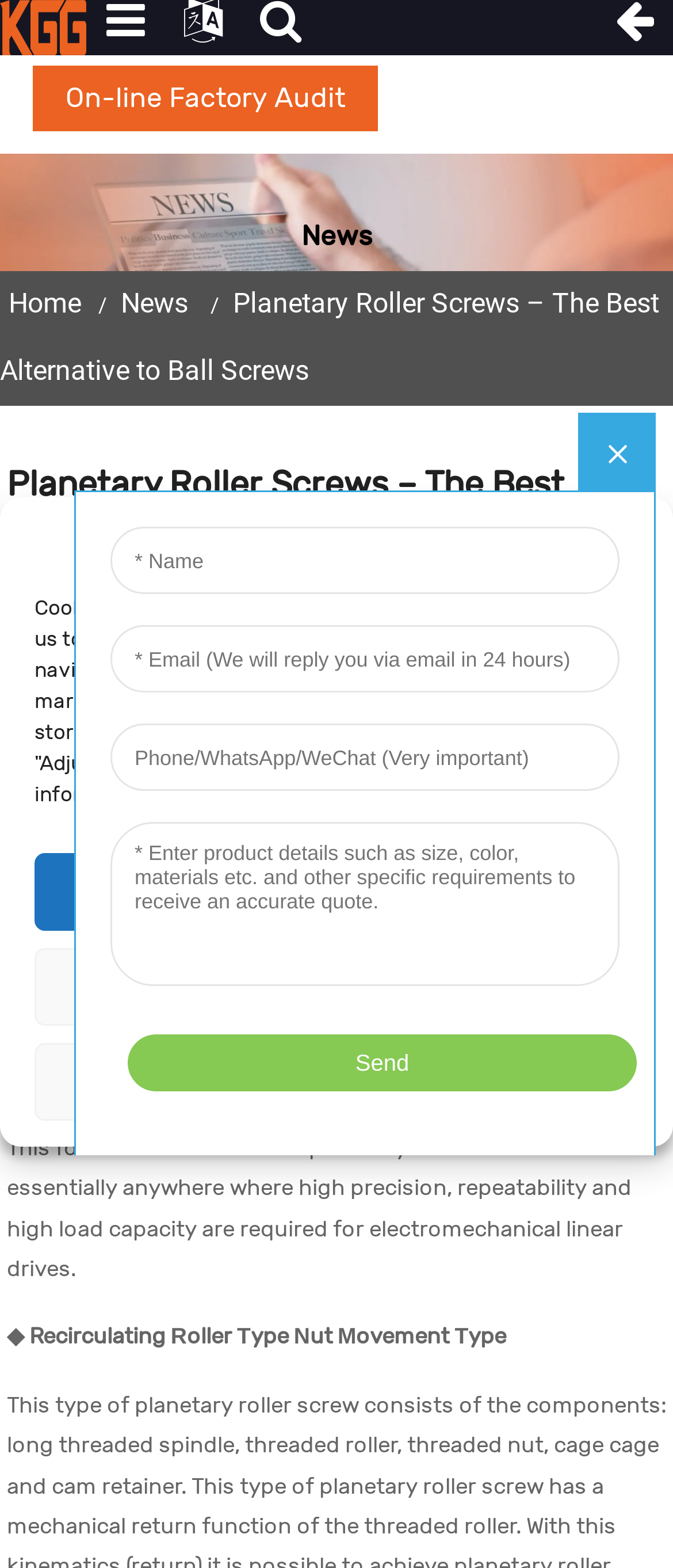Determine the bounding box coordinates of the clickable element necessary to fulfill the instruction: "Click on the 'planetary roller screw' link". Provide the coordinates as four float numbers within the 0 to 1 range, i.e., [left, top, right, bottom].

[0.207, 0.499, 0.541, 0.517]